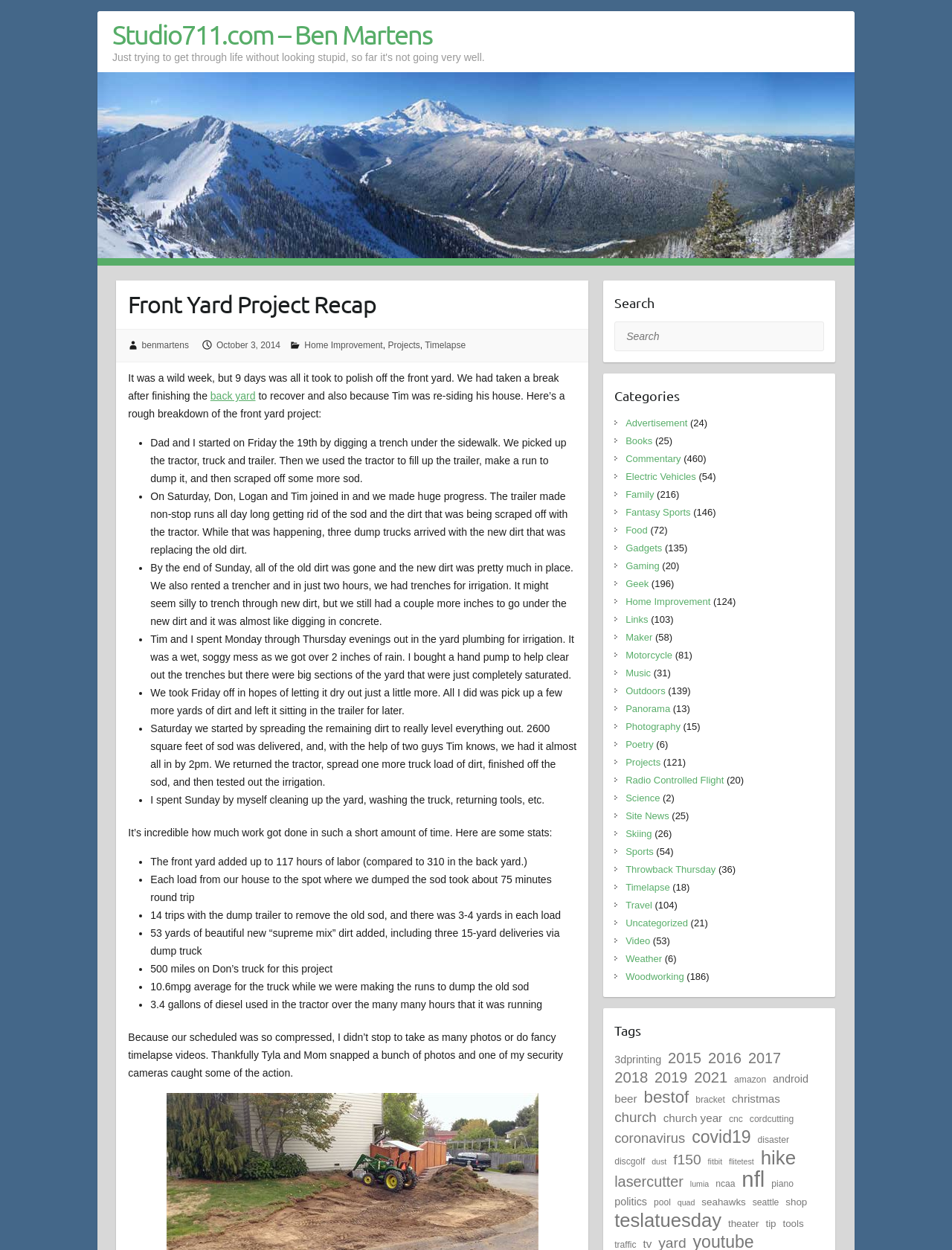Provide the bounding box coordinates of the HTML element this sentence describes: "dust". The bounding box coordinates consist of four float numbers between 0 and 1, i.e., [left, top, right, bottom].

[0.685, 0.92, 0.7, 0.939]